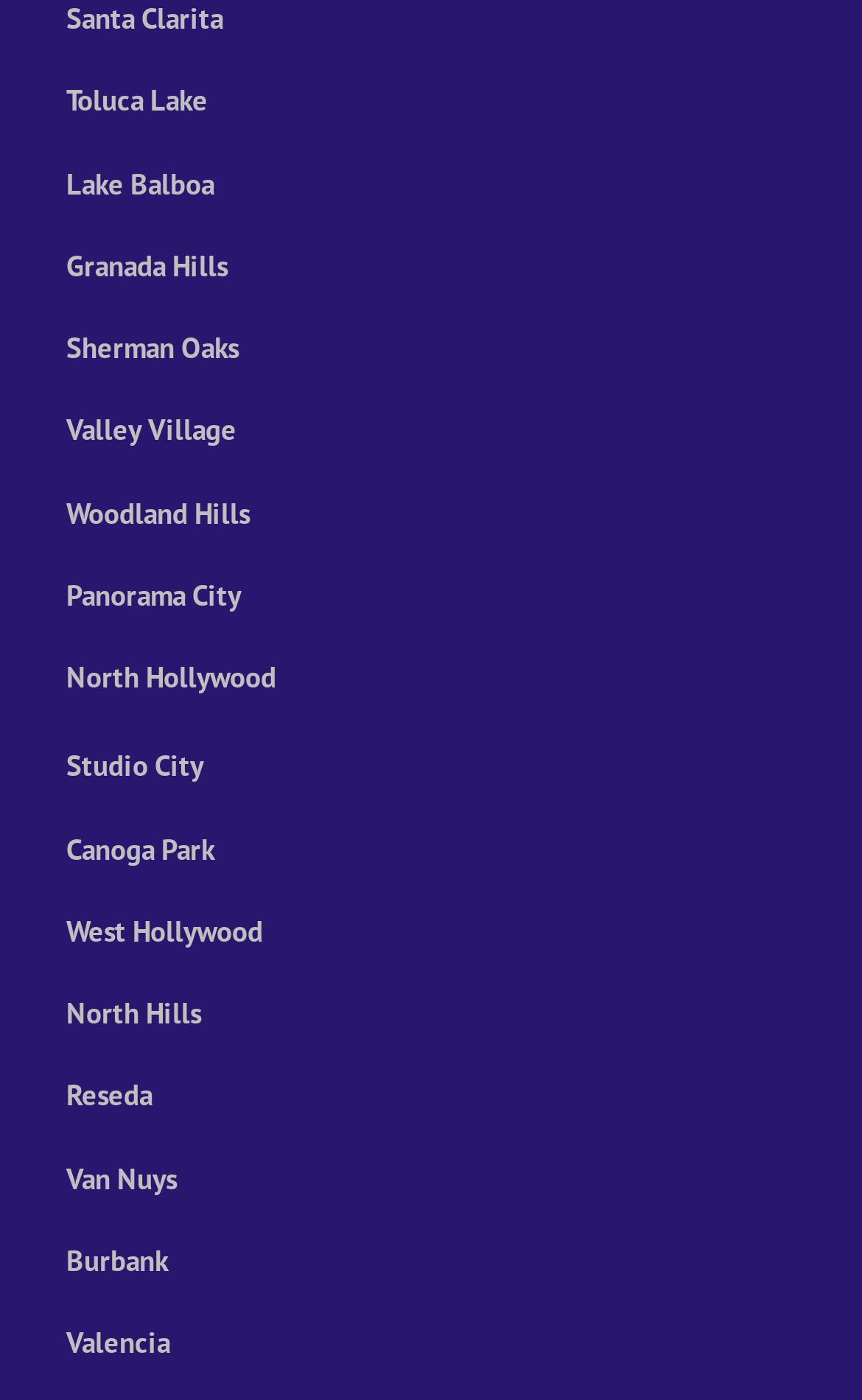Identify the coordinates of the bounding box for the element that must be clicked to accomplish the instruction: "Go to About us page".

None